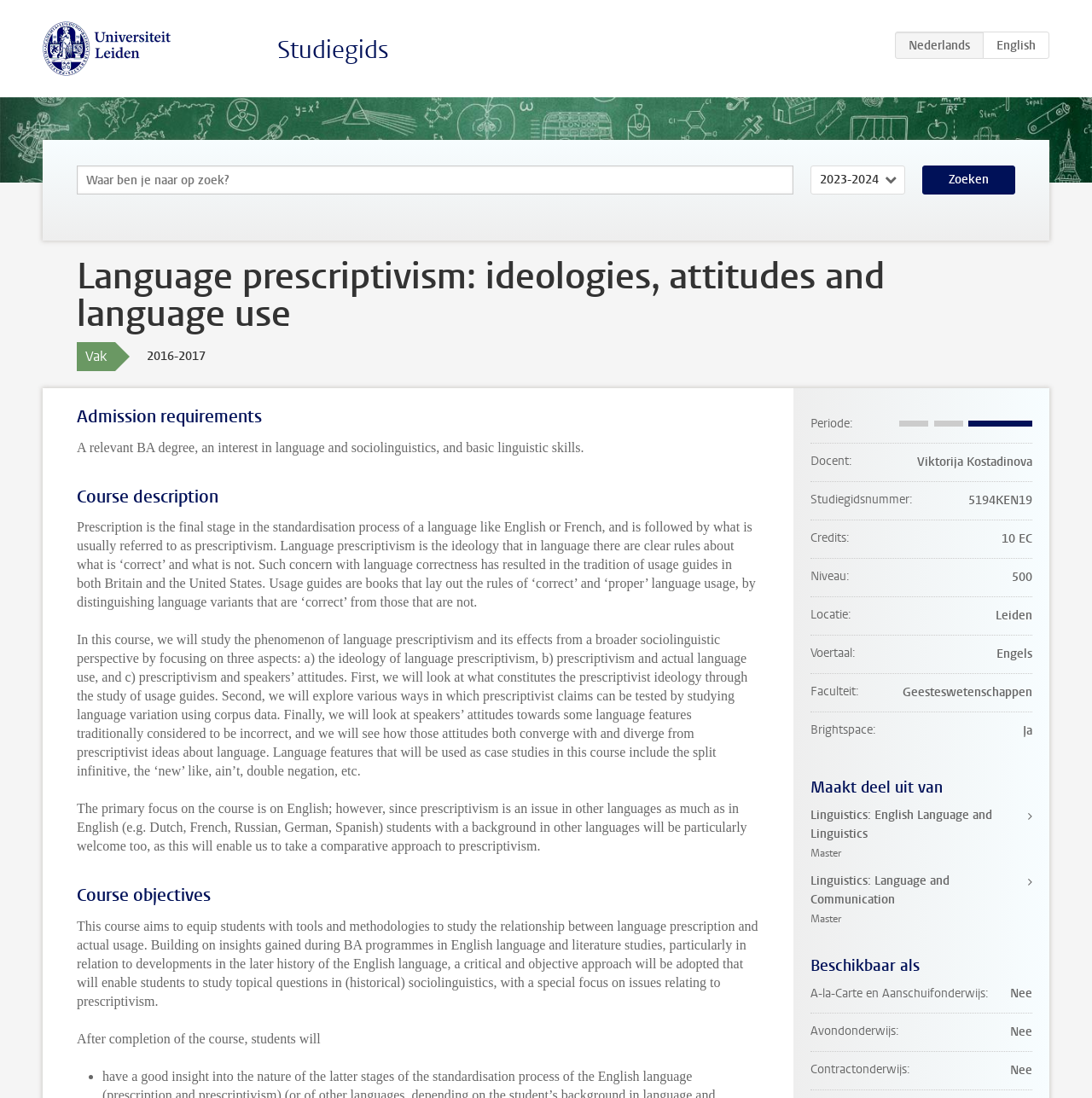Bounding box coordinates must be specified in the format (top-left x, top-left y, bottom-right x, bottom-right y). All values should be floating point numbers between 0 and 1. What are the bounding box coordinates of the UI element described as: Studiegids

[0.254, 0.031, 0.356, 0.06]